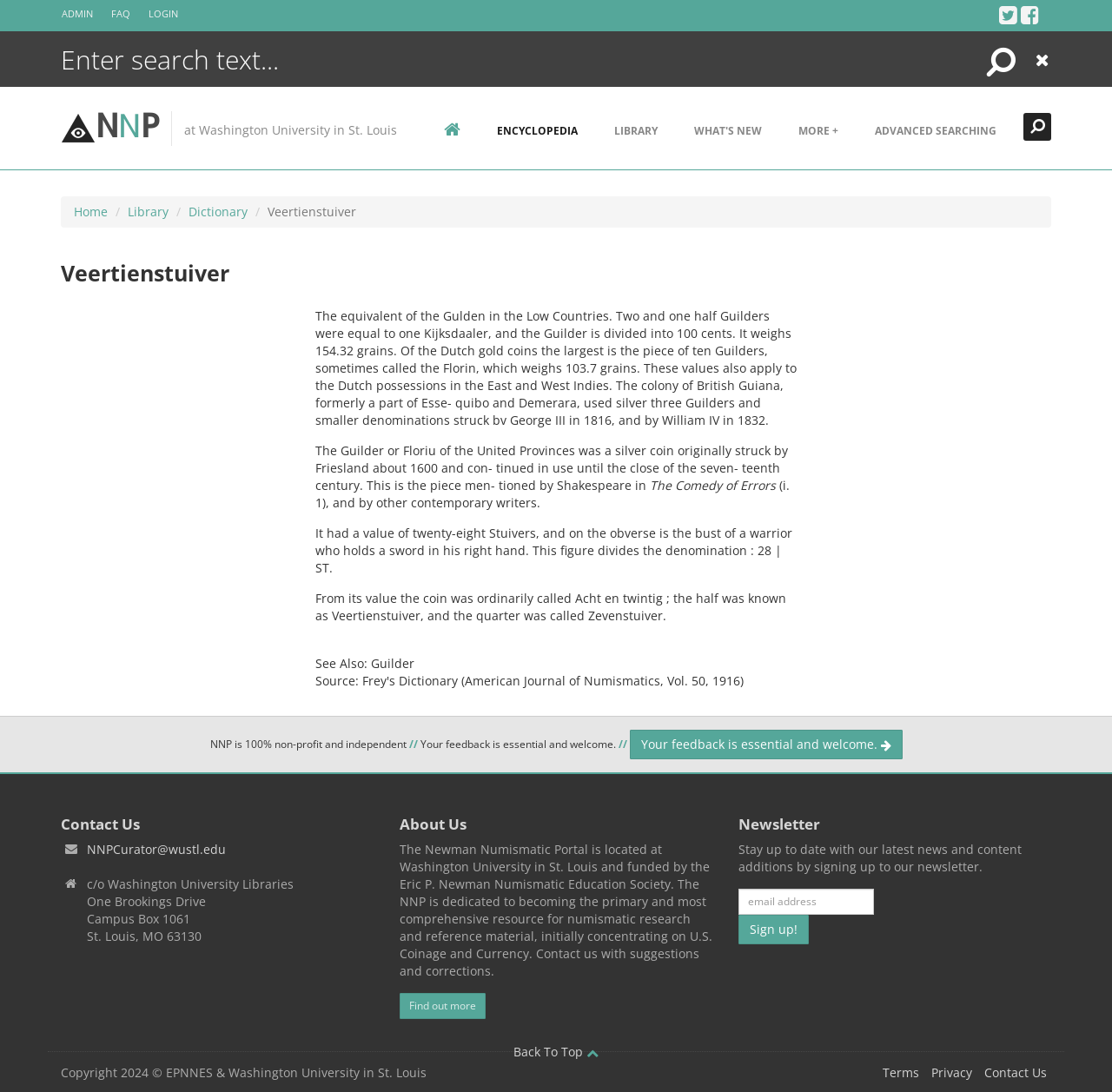Please respond to the question with a concise word or phrase:
What is the value of the Veertienstuiver?

Twenty-eight Stuivers